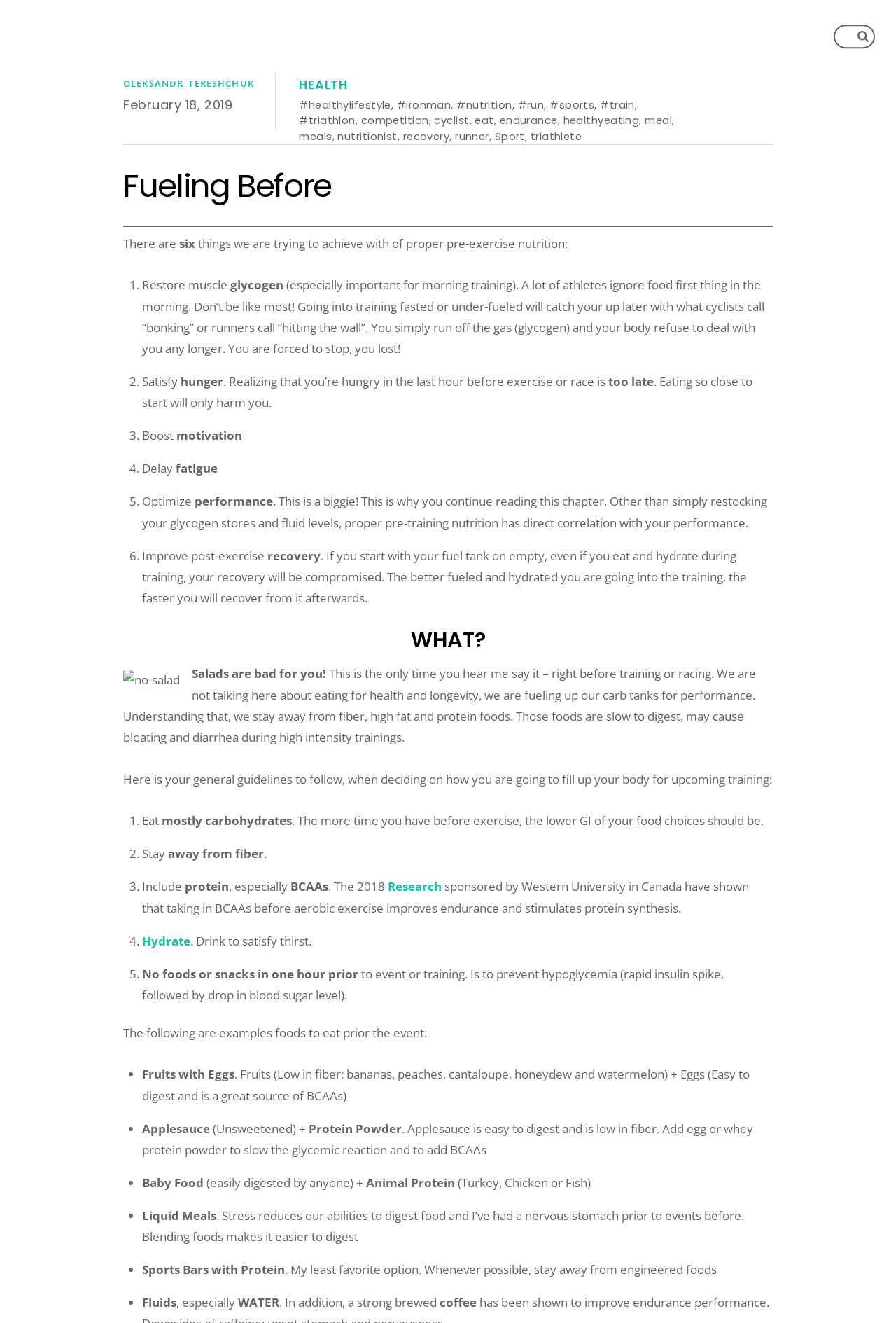Given the webpage screenshot, identify the bounding box of the UI element that matches this description: "Fueling Before".

[0.138, 0.123, 0.37, 0.157]